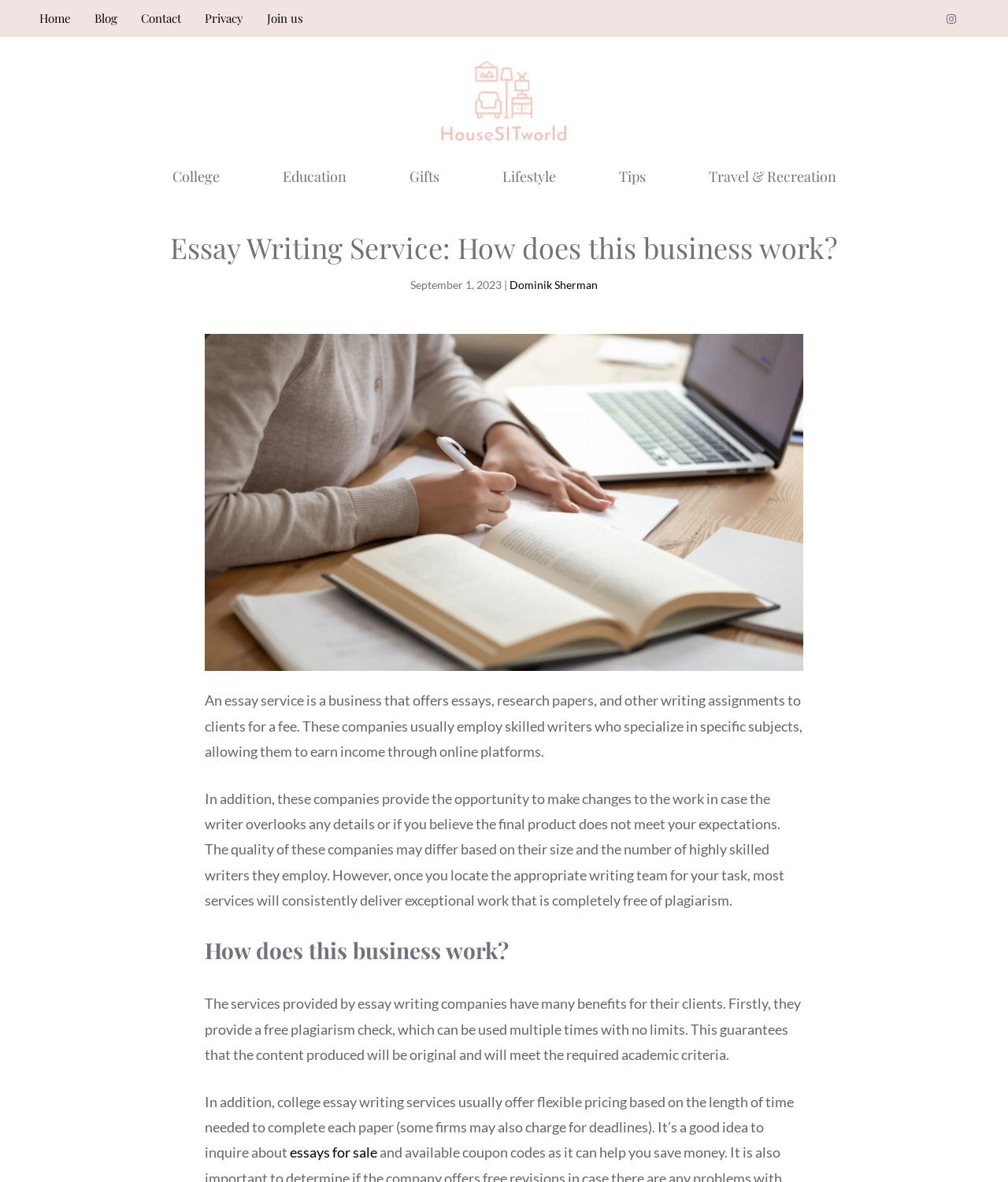What is the name of the website?
Provide a detailed and extensive answer to the question.

The name of the website can be found in the banner section at the top of the webpage, where it says 'HousesItWorld' in a prominent font.